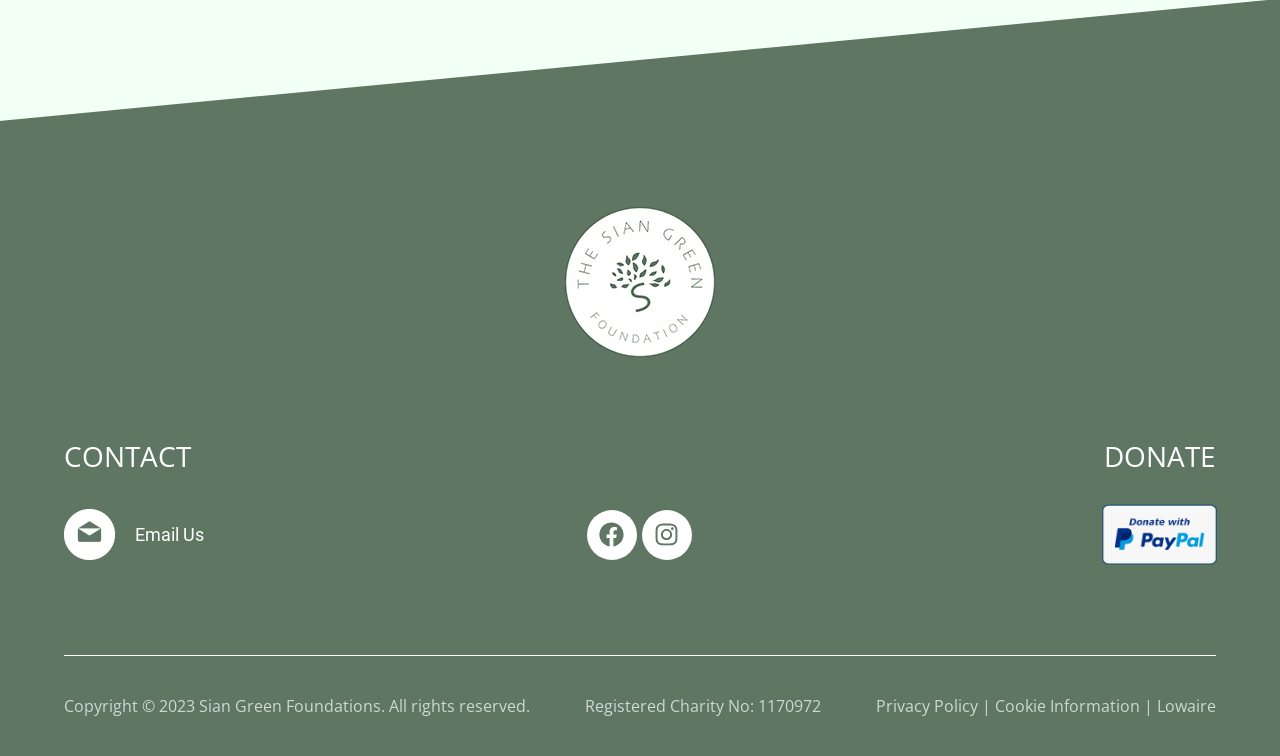Kindly provide the bounding box coordinates of the section you need to click on to fulfill the given instruction: "Check the after hours menu".

None